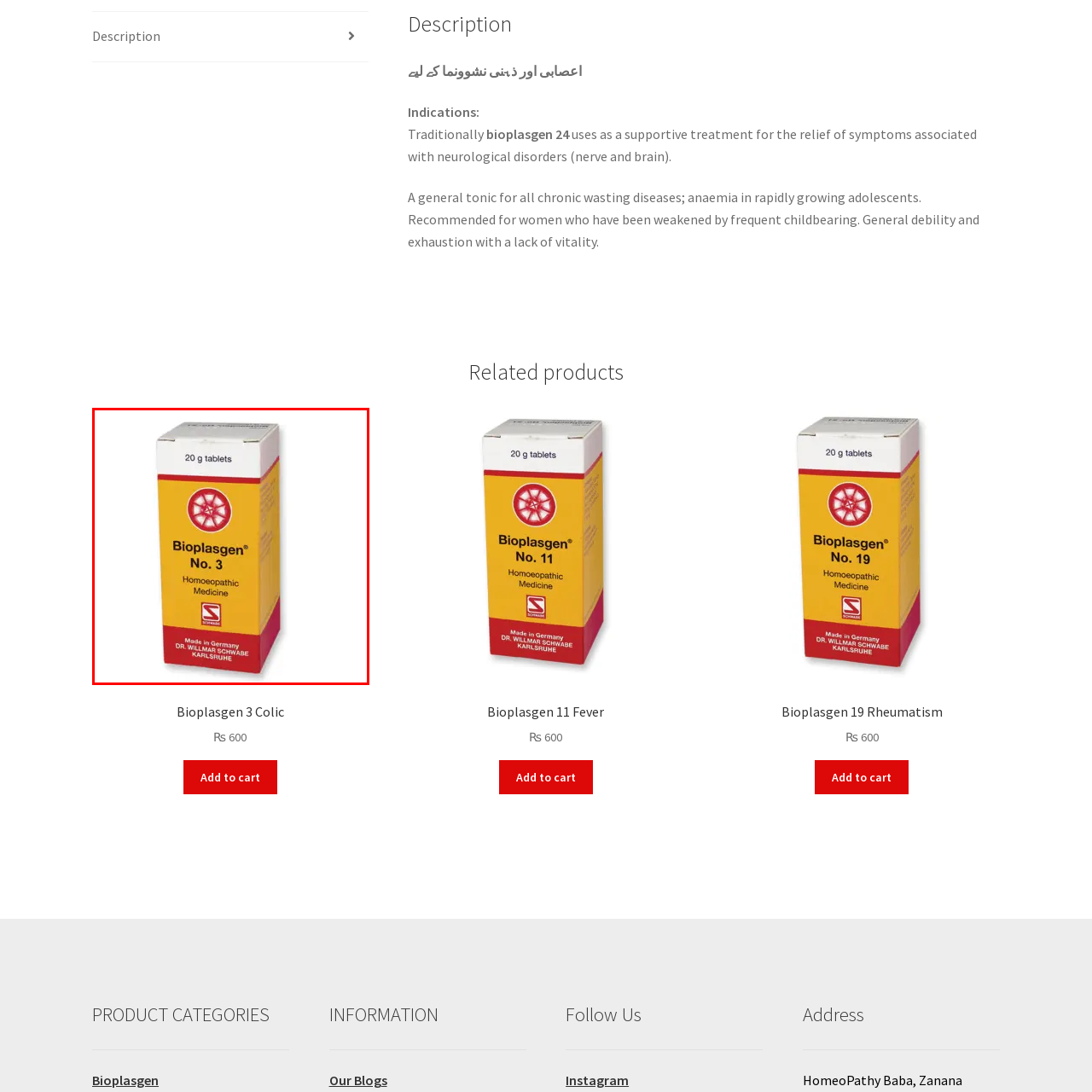Pay attention to the image inside the red rectangle, What is the product number of the Bioplasgen? Answer briefly with a single word or phrase.

No. 3